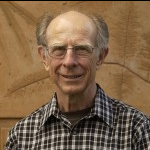Give a detailed account of the contents of the image.

A smiling elderly man with glasses stands in front of a textured wooden backdrop. He is dressed casually in a plaid shirt, exuding a warm and approachable demeanor. The image conveys a sense of wisdom and experience, perhaps reflecting a lifetime of involvement in a meaningful pursuit or community engagement. The natural lighting highlights his features, making the scene inviting and friendly.